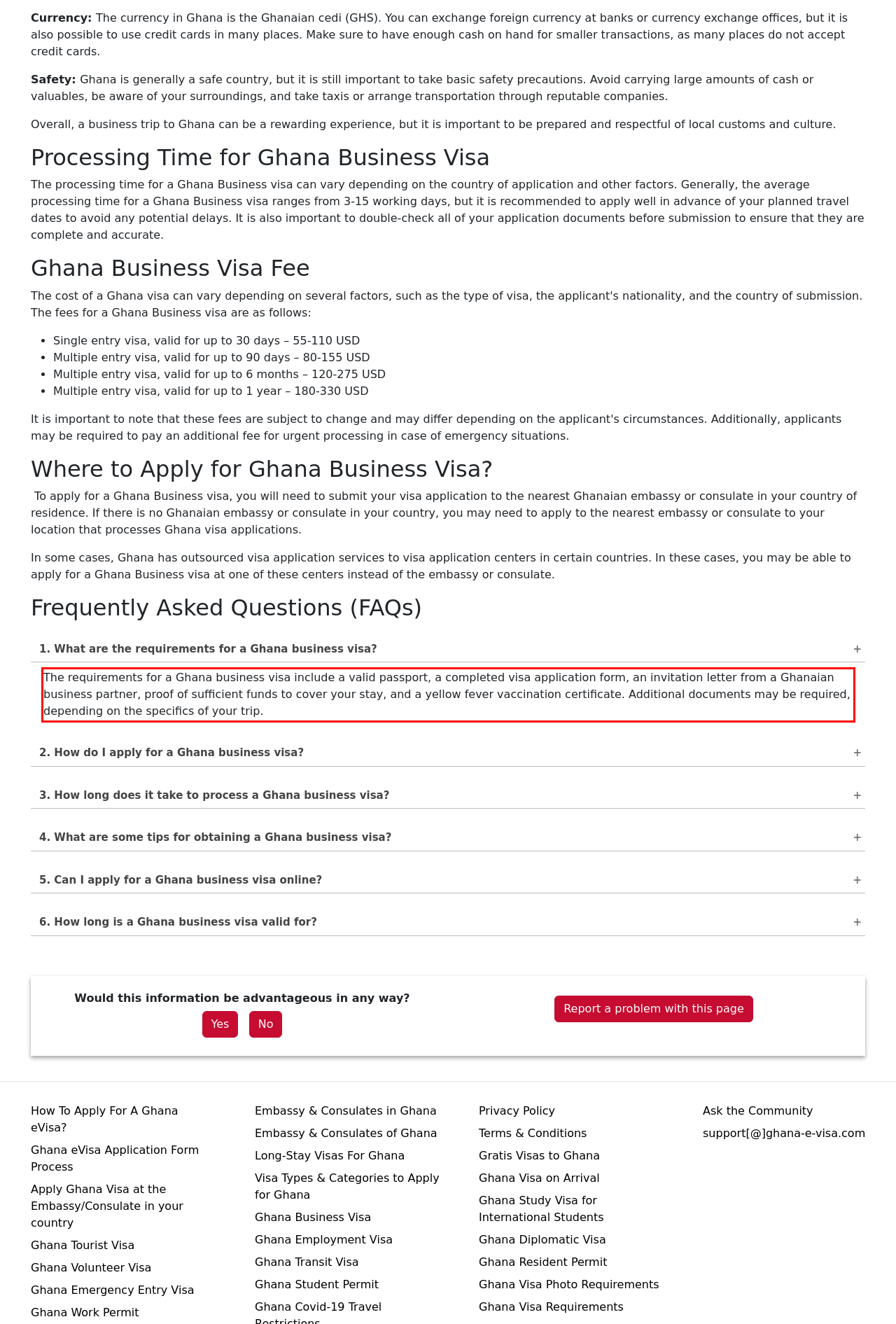Please perform OCR on the text content within the red bounding box that is highlighted in the provided webpage screenshot.

The requirements for a Ghana business visa include a valid passport, a completed visa application form, an invitation letter from a Ghanaian business partner, proof of sufficient funds to cover your stay, and a yellow fever vaccination certificate. Additional documents may be required, depending on the specifics of your trip.